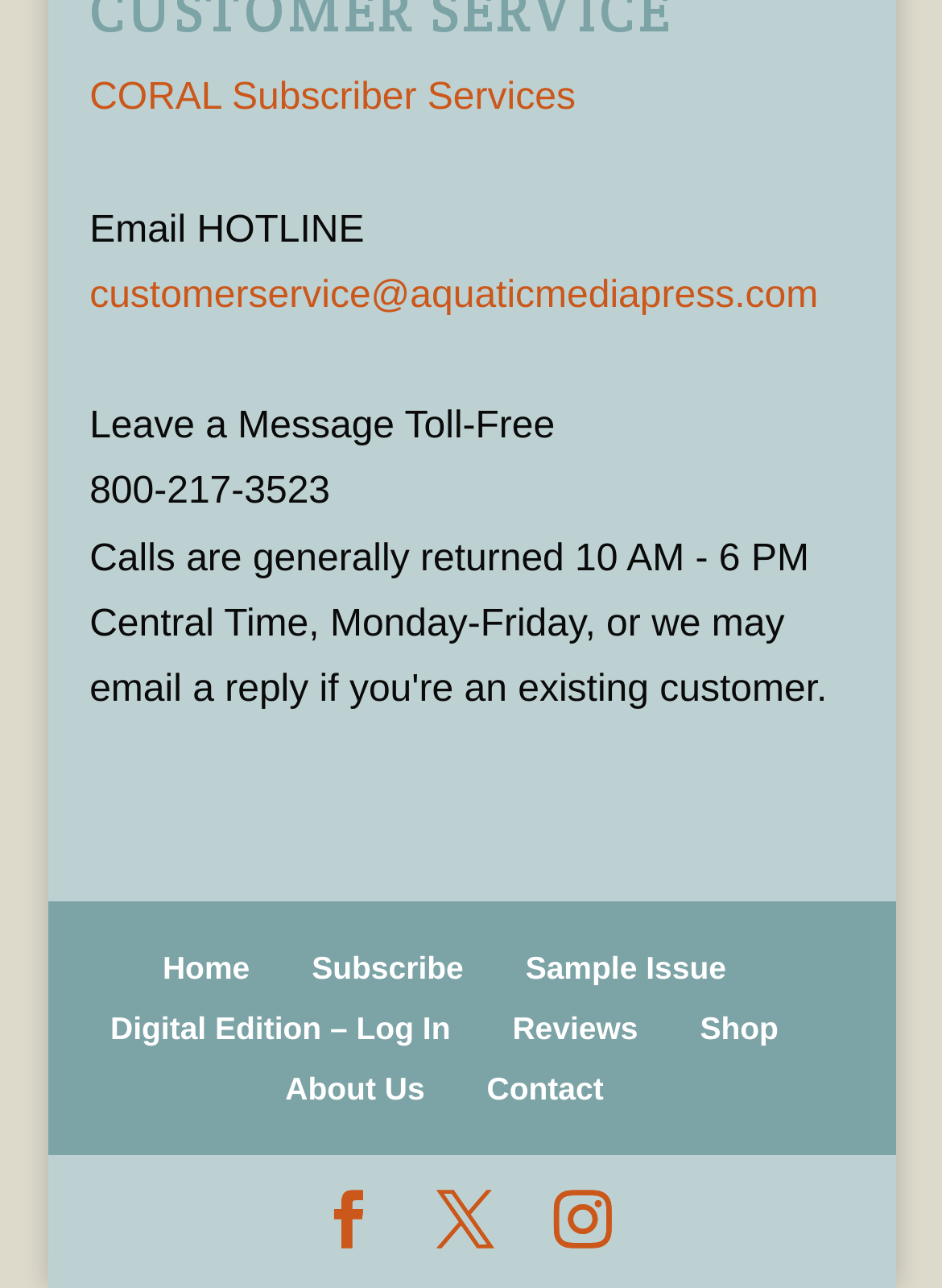Can you find the bounding box coordinates for the element that needs to be clicked to execute this instruction: "Send an email to customerservice@aquaticmediapress.com"? The coordinates should be given as four float numbers between 0 and 1, i.e., [left, top, right, bottom].

[0.095, 0.214, 0.869, 0.246]